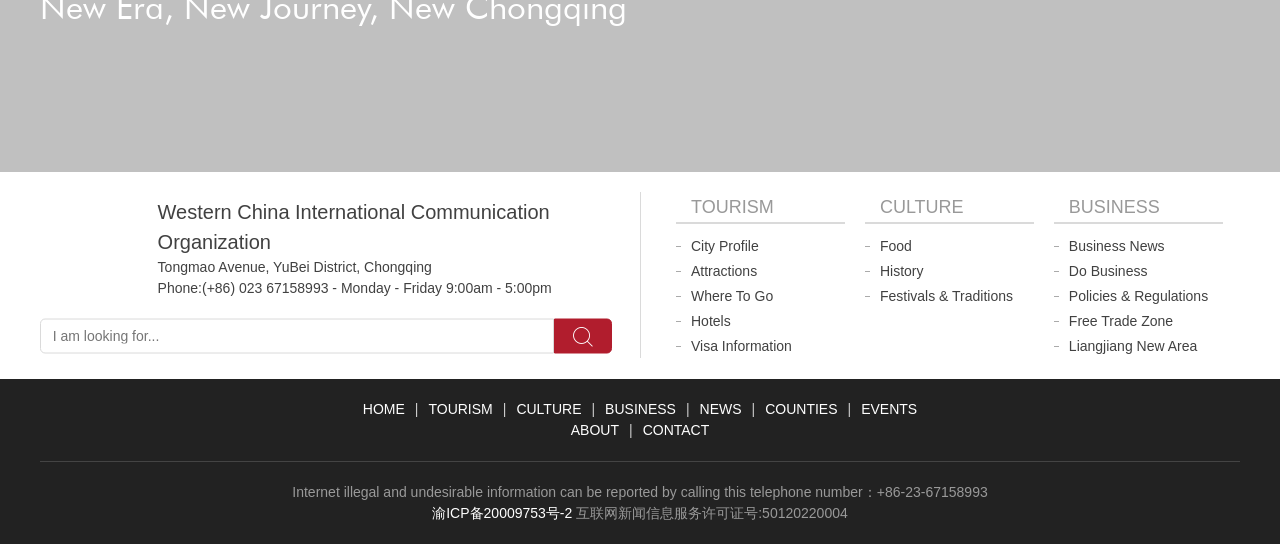Determine the bounding box coordinates for the area that needs to be clicked to fulfill this task: "visit City Profile". The coordinates must be given as four float numbers between 0 and 1, i.e., [left, top, right, bottom].

[0.528, 0.43, 0.66, 0.476]